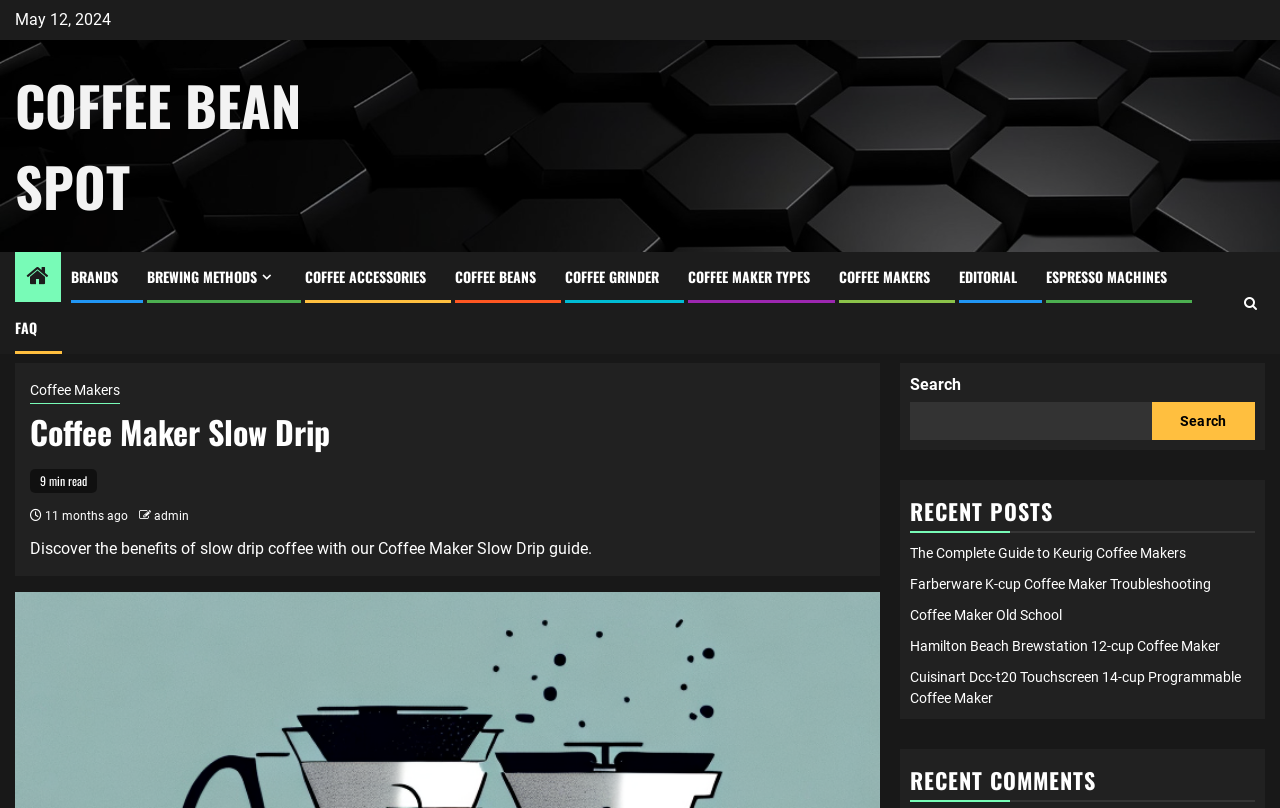Please find and report the primary heading text from the webpage.

Coffee Maker Slow Drip